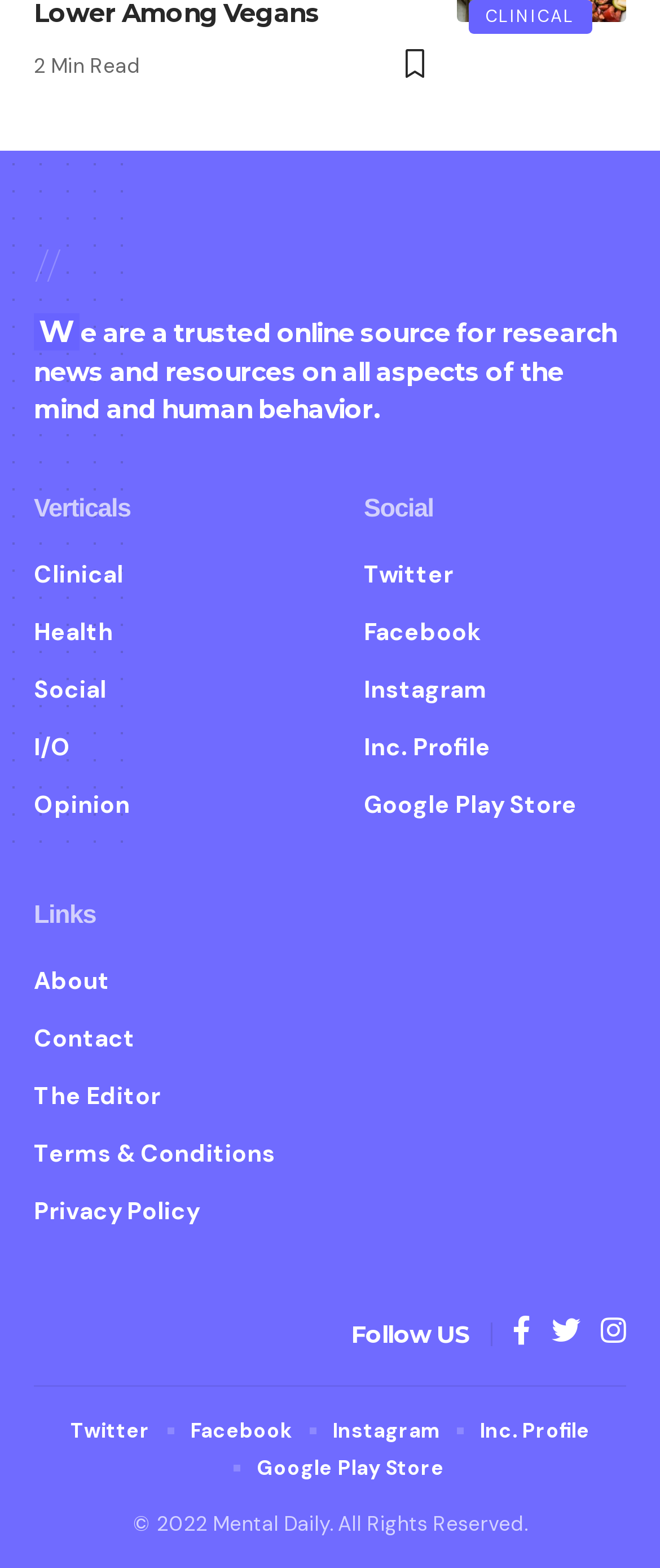How many verticals are available?
Answer the question with as much detail as possible.

I looked at the section labeled 'Verticals' and counted the number of links available, which are Clinical, Health, Social, I/O, and Opinion.